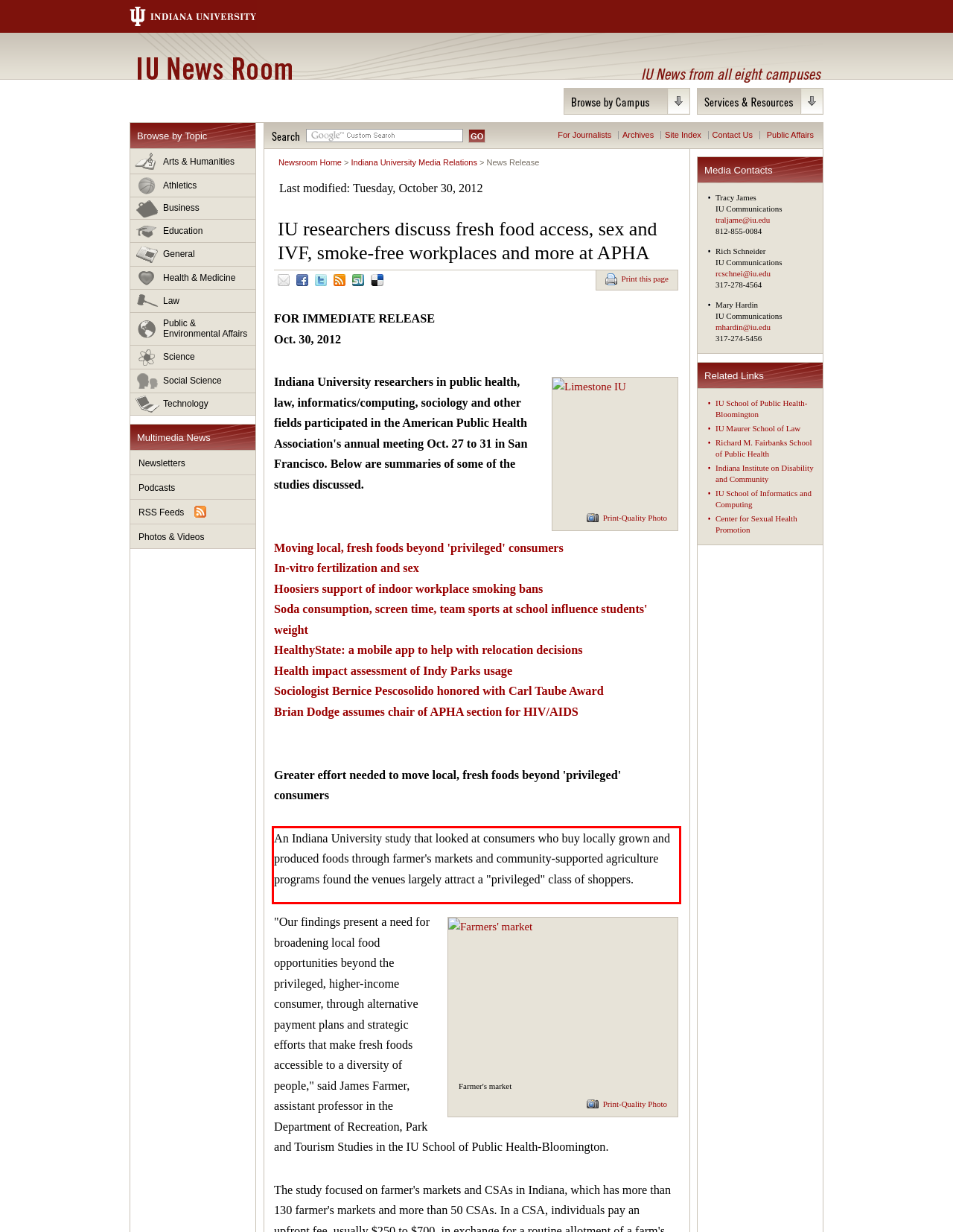Given a screenshot of a webpage with a red bounding box, please identify and retrieve the text inside the red rectangle.

An Indiana University study that looked at consumers who buy locally grown and produced foods through farmer's markets and community-supported agriculture programs found the venues largely attract a "privileged" class of shoppers.